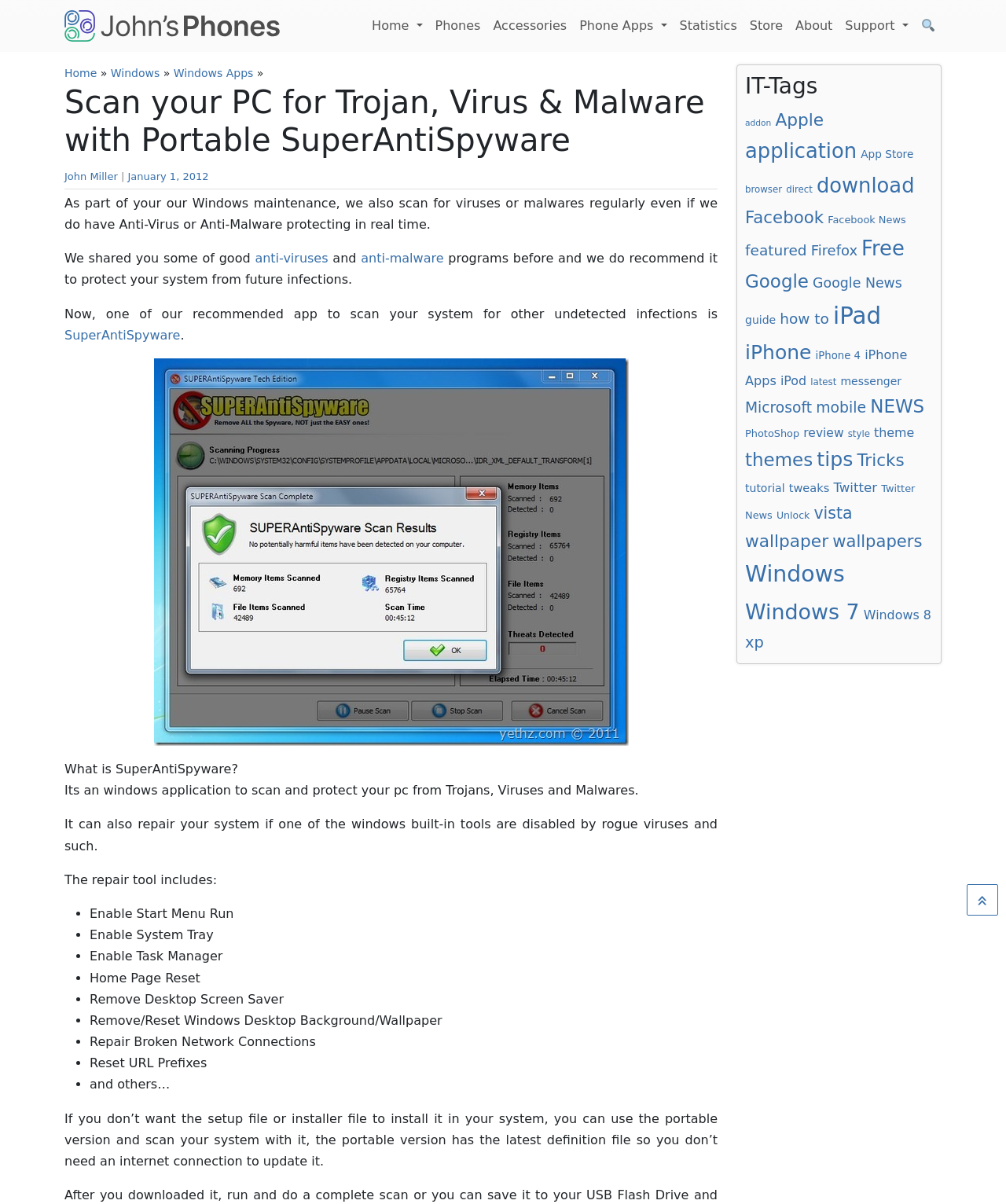Please provide a comprehensive response to the question based on the details in the image: What is the name of the author of the article?

The question can be answered by reading the text content of the webpage. In the section 'Scan your PC for Trojan, Virus & Malware with Portable SuperAntiSpyware', the author's name is mentioned as John Miller.